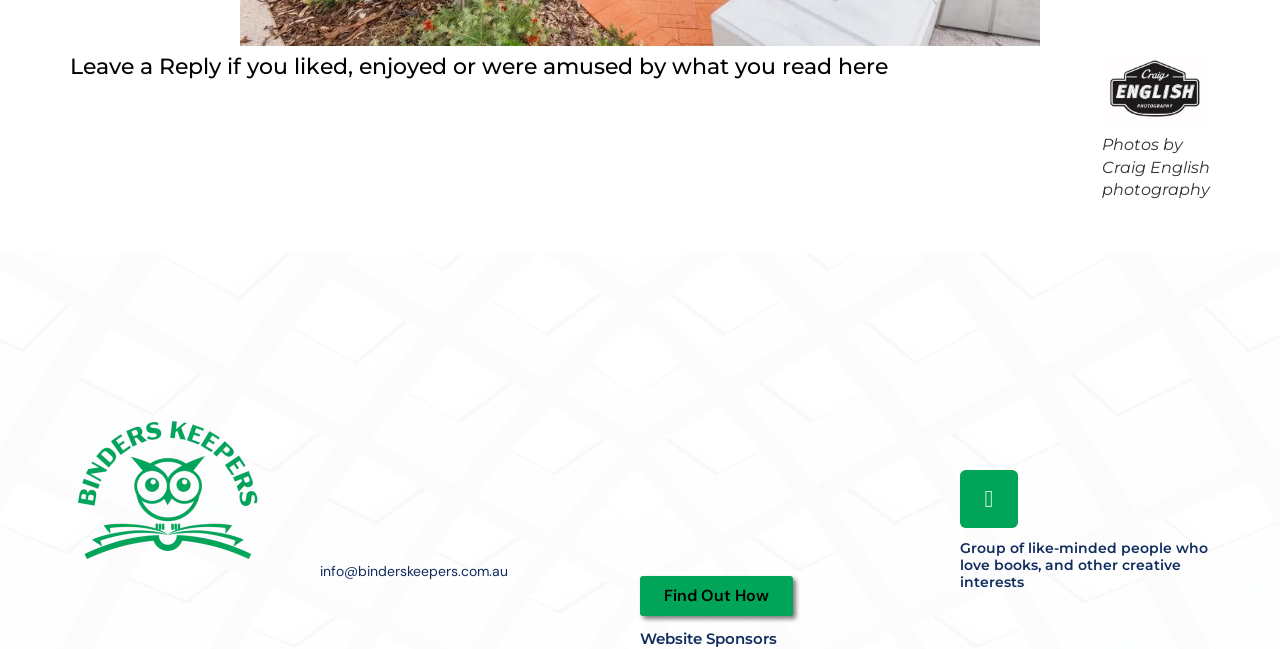What is the purpose of the iframe?
Please provide a single word or phrase based on the screenshot.

Comment Form